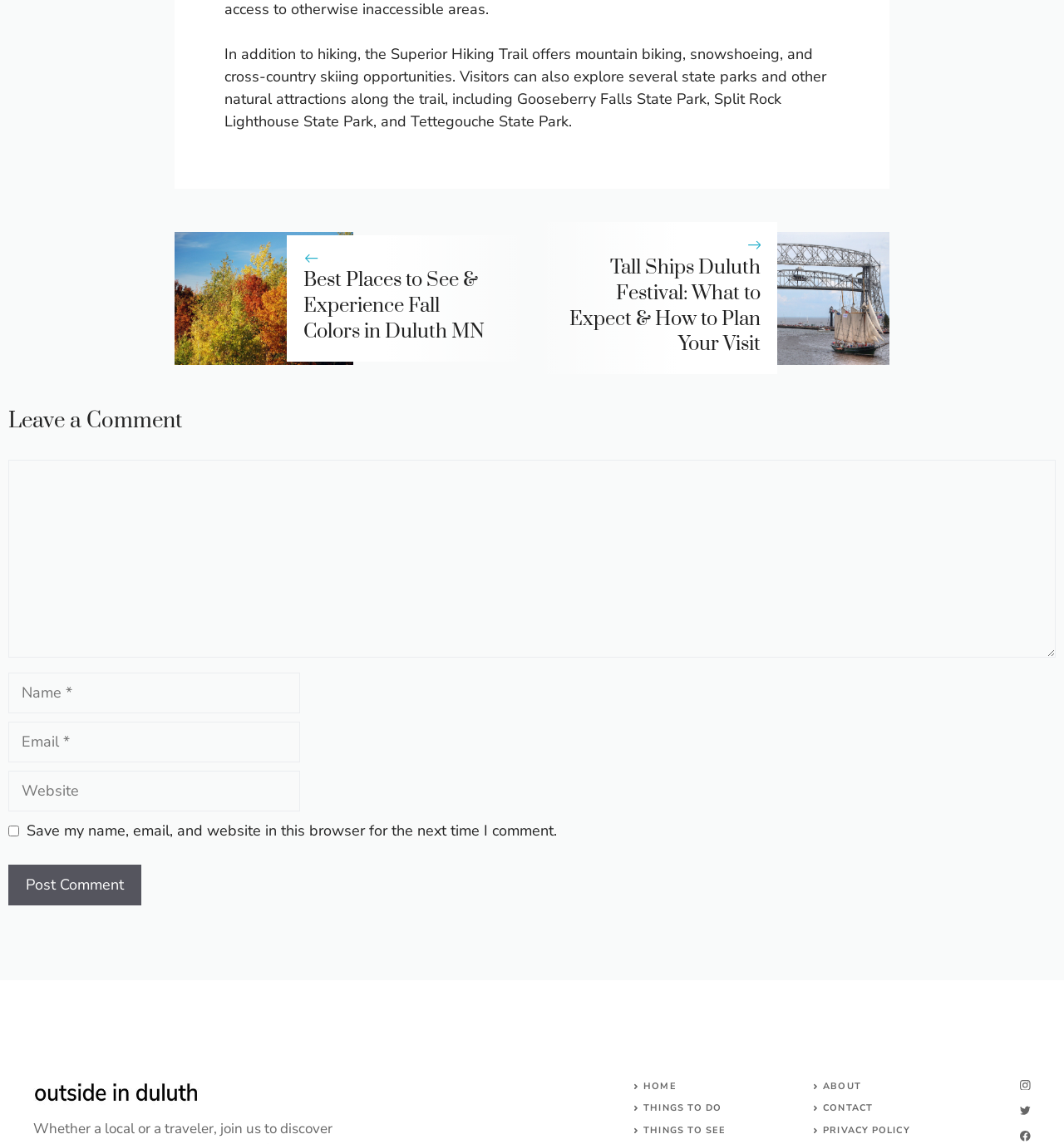Identify the bounding box coordinates for the element you need to click to achieve the following task: "Enter your name". The coordinates must be four float values ranging from 0 to 1, formatted as [left, top, right, bottom].

[0.008, 0.588, 0.282, 0.623]